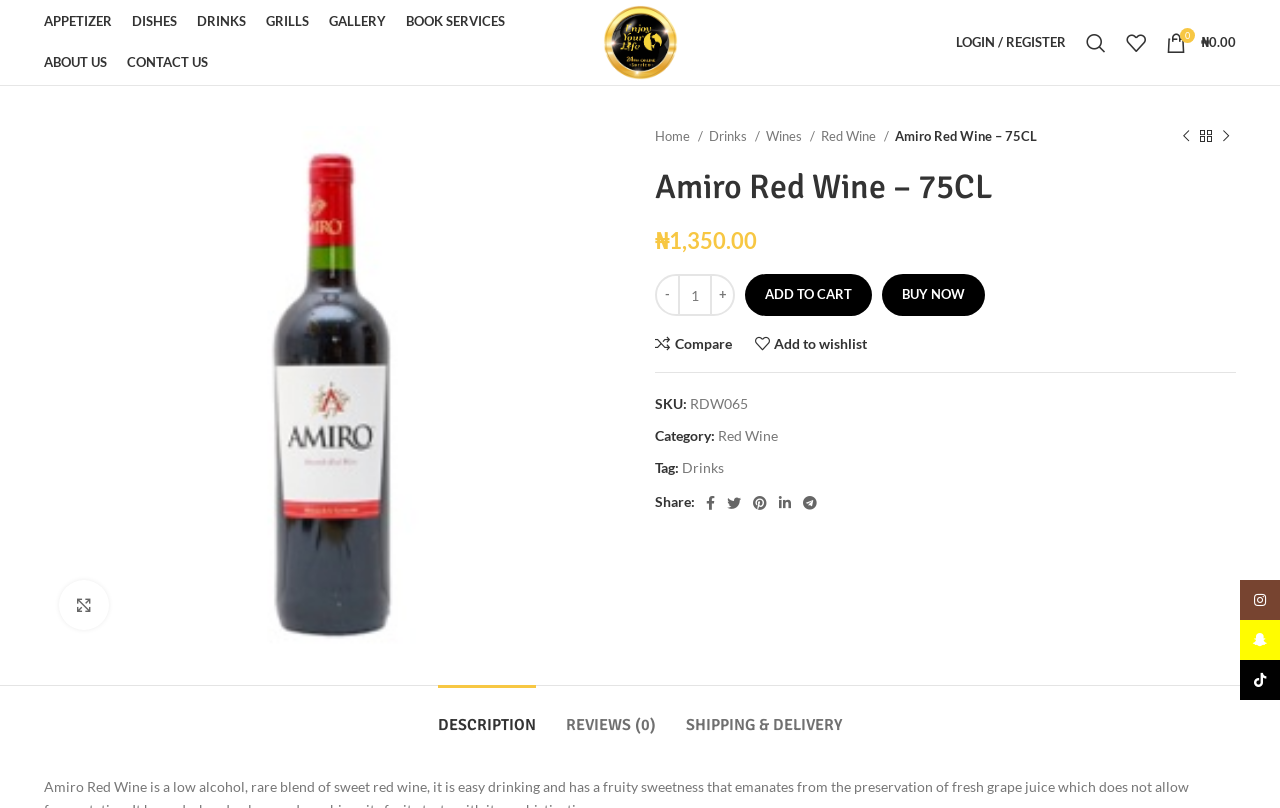Summarize the webpage comprehensively, mentioning all visible components.

This webpage is about Amiro Red Wine, a product page with various details and features. At the top, there is a main navigation menu with links to different categories such as APPETIZER, DISHES, DRINKS, GRILLS, GALLERY, BOOK SERVICES, ABOUT US, and CONTACT US. Below the navigation menu, there is a prominent image with the text "Enjoy your life" and a link to "LOGIN / REGISTER" at the top right corner.

On the left side, there is a search bar and links to "My Wishlist" and a shopping cart with a total amount of ₦0.00. Below these links, there is a large product image with a link to enlarge it. 

The product details section is divided into several parts. At the top, there is a breadcrumb navigation showing the product's category hierarchy. Below it, there is a product title "Amiro Red Wine – 75CL" and a price of ₦1,350.00. The product quantity can be adjusted using "+" and "-" buttons, and there are "ADD TO CART" and "BUY NOW" buttons.

Further down, there are links to compare the product, add it to the wishlist, and share it on social media platforms. The product's SKU, category, and tags are also displayed. 

The webpage also features a tab list with three tabs: DESCRIPTION, REVIEWS (0), and SHIPPING & DELIVERY. At the bottom right corner, there are social media links to Instagram, Snapchat, and TikTok.